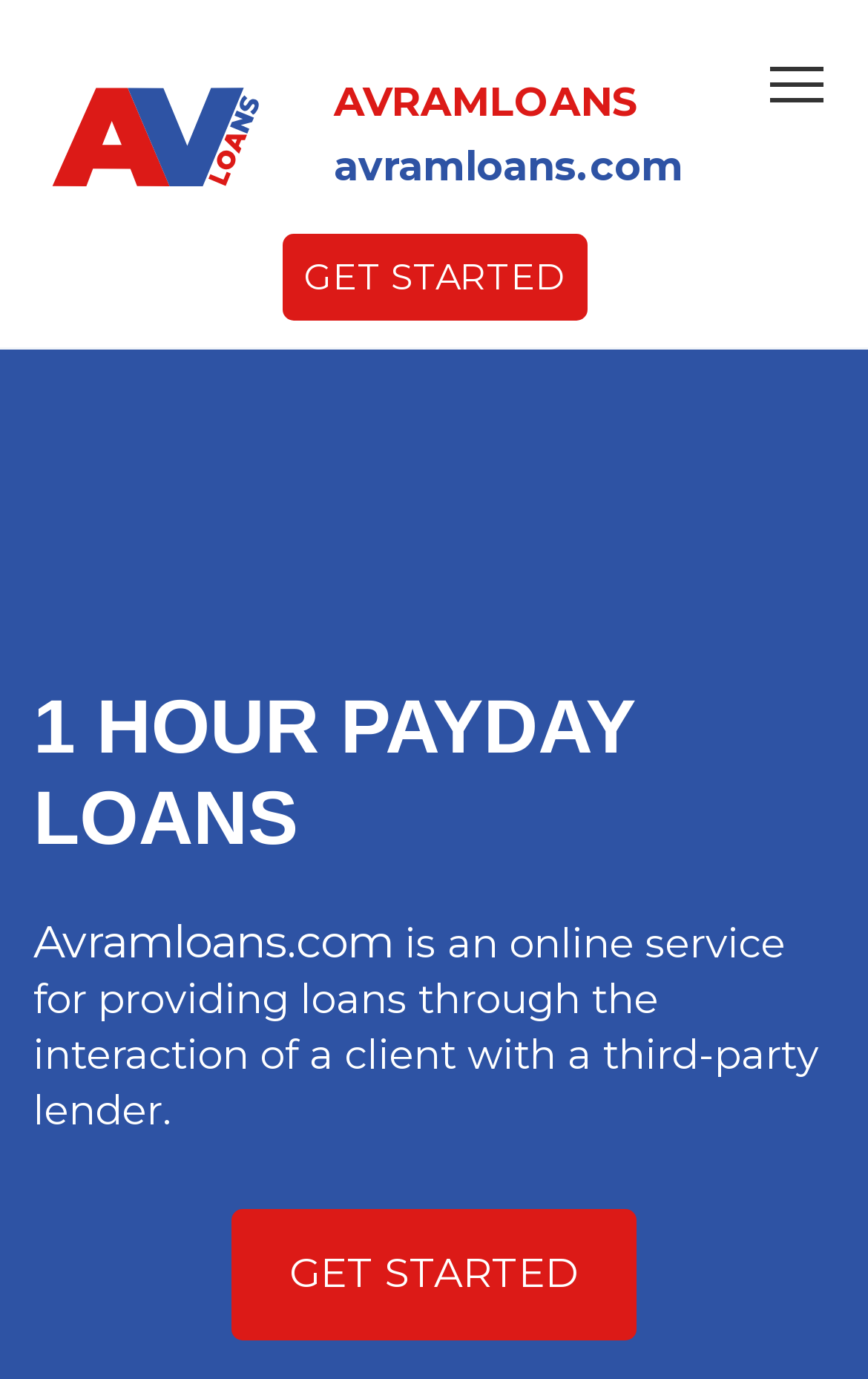Articulate a complete and detailed caption of the webpage elements.

The webpage is about 1-hour payday loans, with the main title "1 Hour Payday Loan - Instant Request, No Hard Credit Check" at the top. At the top-left corner, there is a link and an image, both labeled "Avramloans", which likely represents the company's logo. 

To the right of the logo, there is a link "AVRAMLOANS" and a static text "avramloans.com", which appears to be the website's URL. 

Below the logo and URL, there is a prominent link "GET STARTED" that stands out. Above this link, there is a heading "1 HOUR PAYDAY LOANS" that spans almost the entire width of the page. 

Below the heading, there is a paragraph of text that describes the service provided by Avramloans.com, stating that it is an online service for providing loans through the interaction of a client with a third-party lender. 

At the bottom of the page, there is another "GET STARTED" link, which is likely a call-to-action button for users to begin the loan application process.